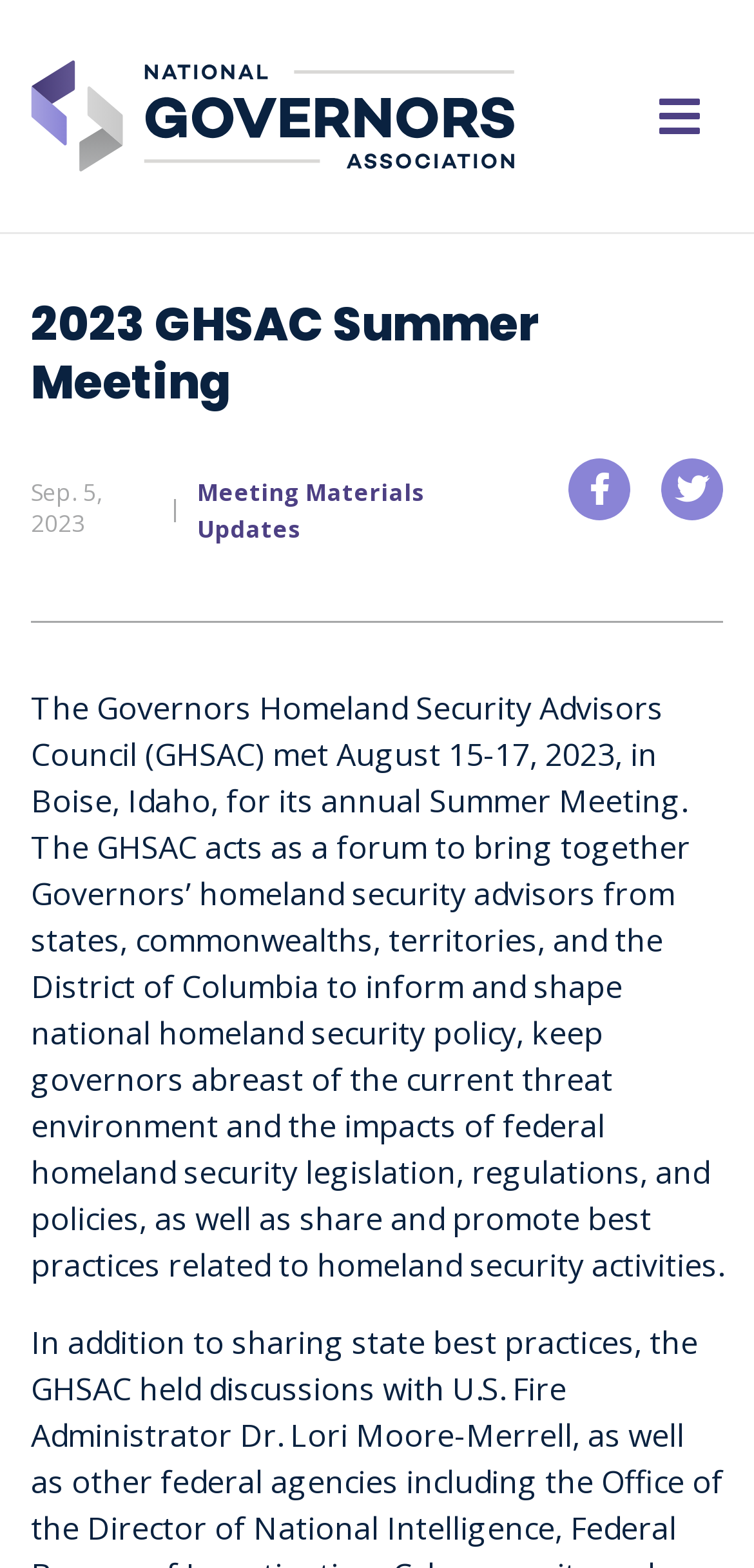Given the element description, predict the bounding box coordinates in the format (top-left x, top-left y, bottom-right x, bottom-right y). Make sure all values are between 0 and 1. Here is the element description: alt="National Governors Association"

[0.041, 0.038, 0.682, 0.11]